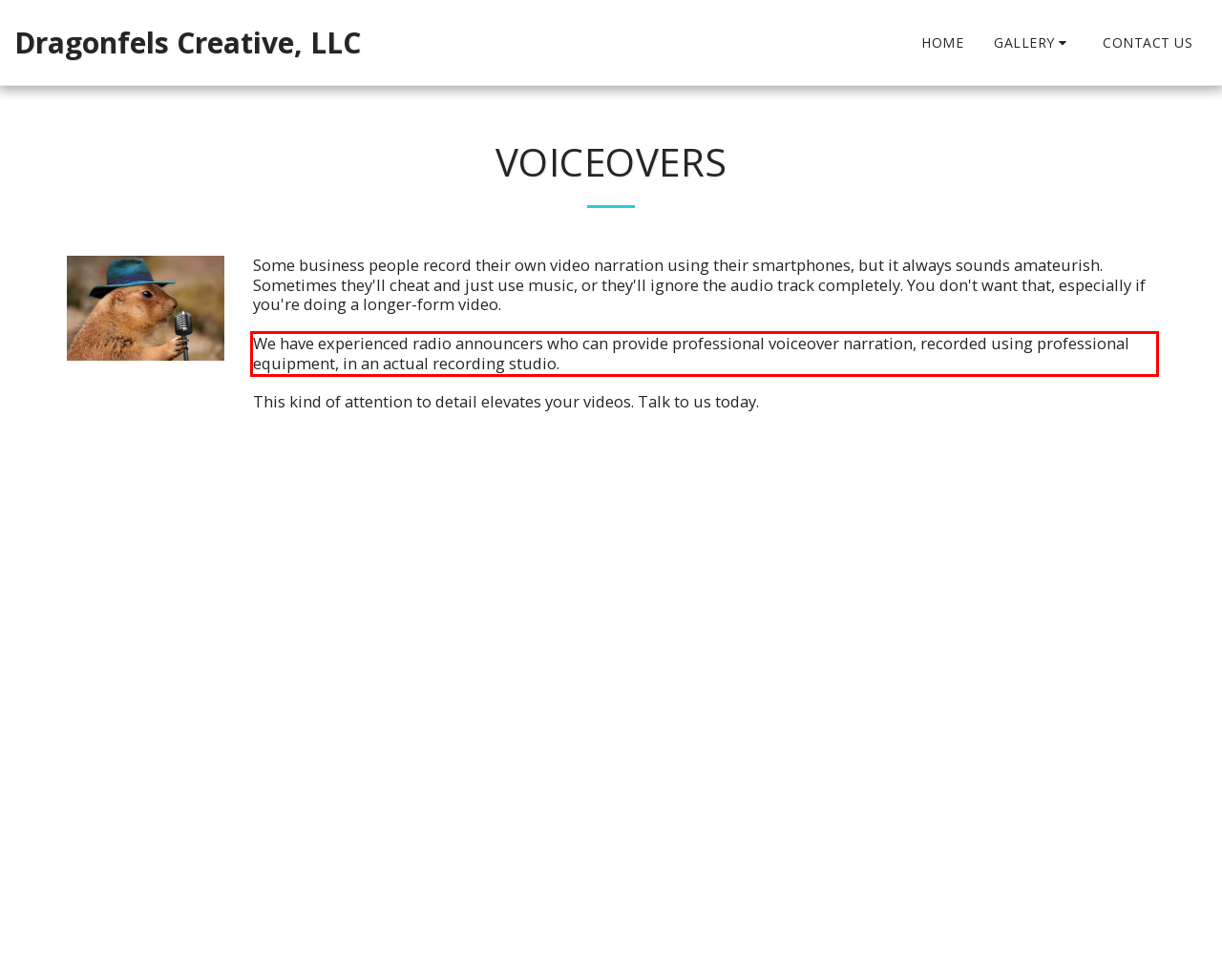From the provided screenshot, extract the text content that is enclosed within the red bounding box.

We have experienced radio announcers who can provide professional voiceover narration, recorded using professional equipment, in an actual recording studio.